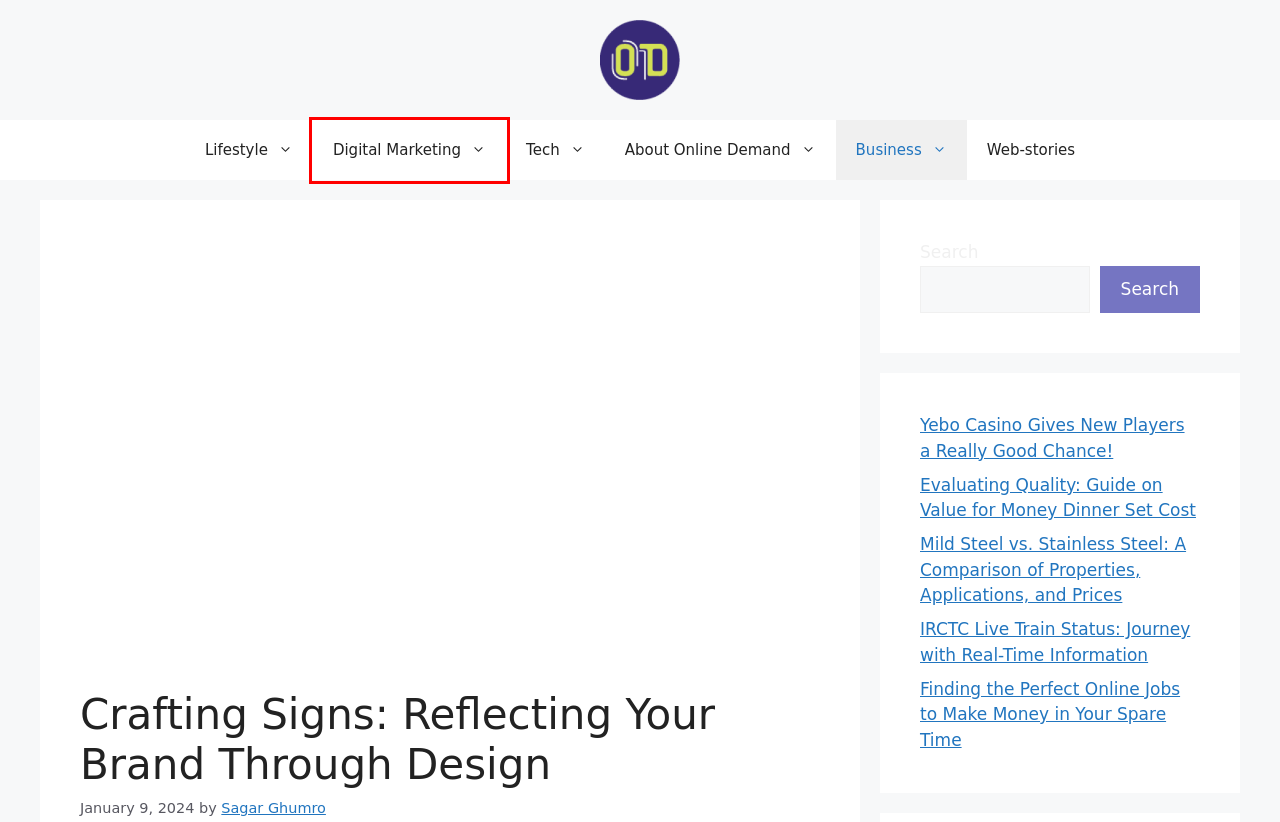You are given a screenshot of a webpage with a red rectangle bounding box around a UI element. Select the webpage description that best matches the new webpage after clicking the element in the bounding box. Here are the candidates:
A. Sagar Ghumro, Author at Online Demand
B. Finding the Perfect Online Jobs to Make Money in Your Spare Time
C. Yebo Casino Gives New Players a Really Good Chance!
D. Evaluating Quality: Guide on Value for Money Dinner Set Cost
E. Online Demand - Digital Marketing Ideas
F. Business Archives - Online Demand
G. Digital Marketing Archives - Online Demand
H. IRCTC Live Train Status: Journey with Real-Time Information

G